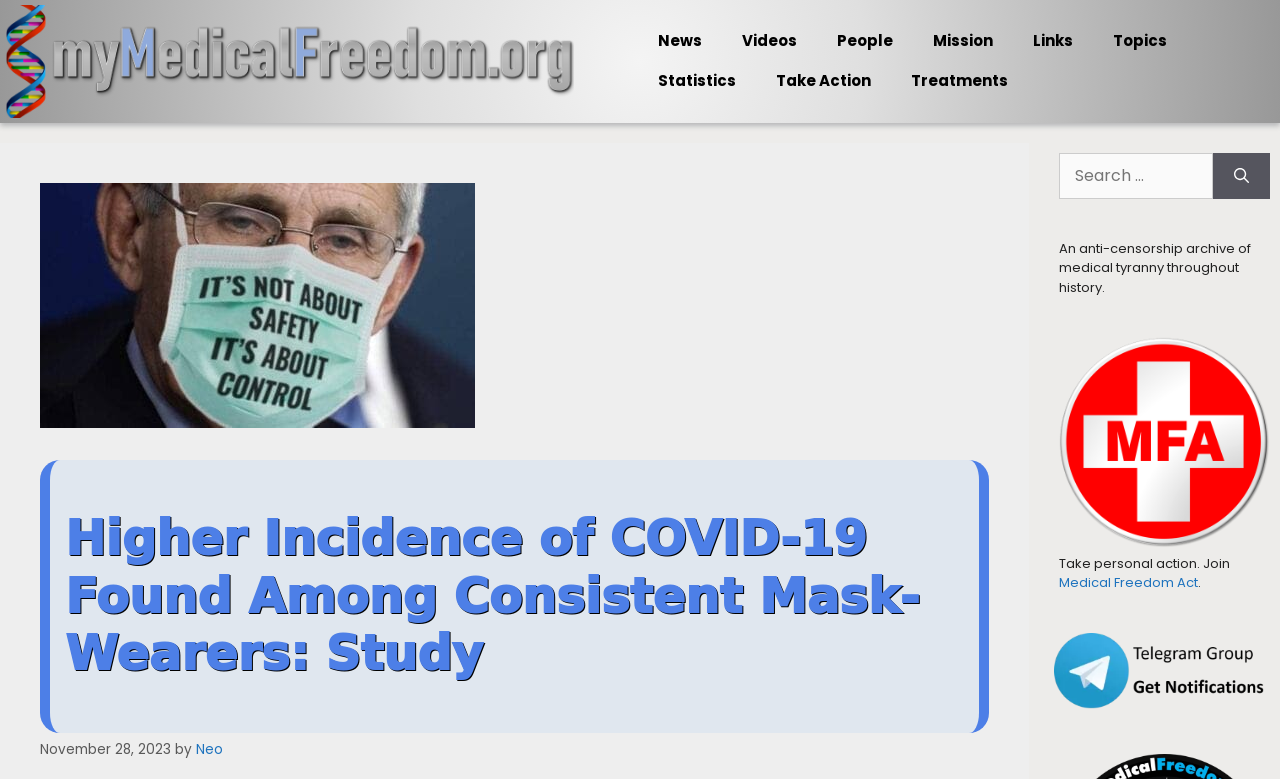Find the bounding box coordinates for the area that should be clicked to accomplish the instruction: "Search for something".

[0.829, 0.196, 0.948, 0.255]